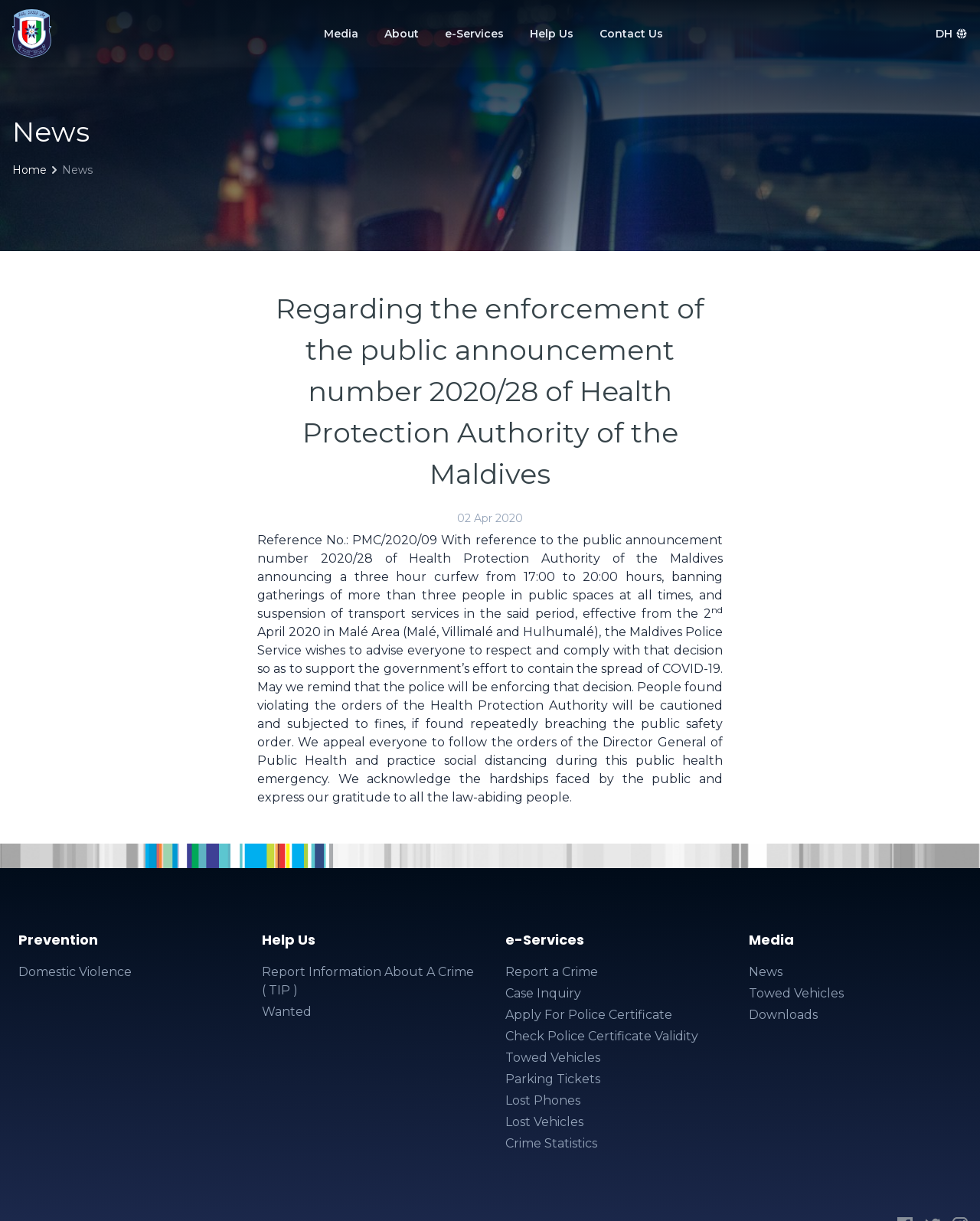Provide your answer in one word or a succinct phrase for the question: 
What is the name of the police service?

Maldives Police Service